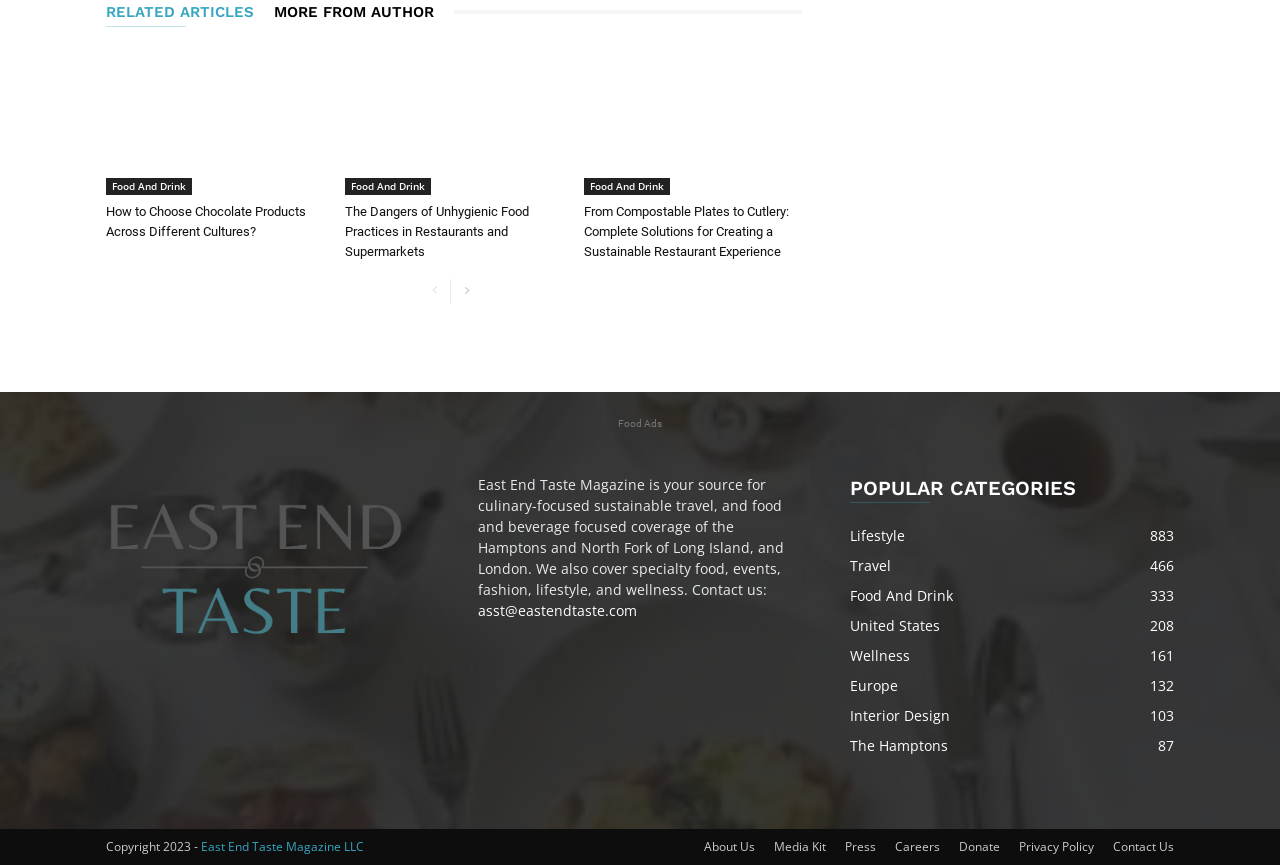Answer briefly with one word or phrase:
What is the topic of the article with the image 'chocolate toffee pile'?

Food And Drink